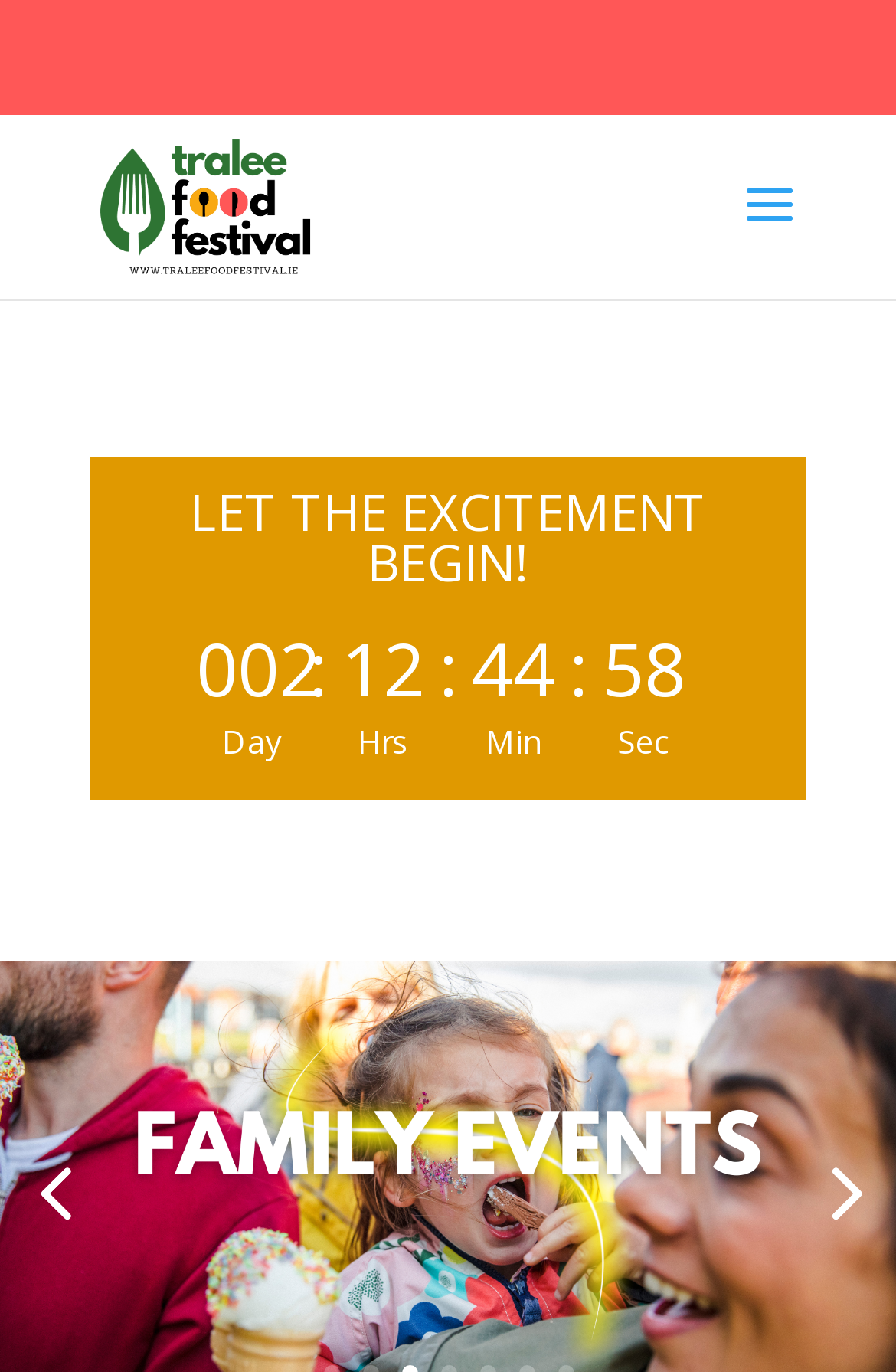Is the festival countdown active?
Answer the question in a detailed and comprehensive manner.

The presence of a countdown section with units and separators suggests that the festival countdown is active and counting down to the start of the festival.